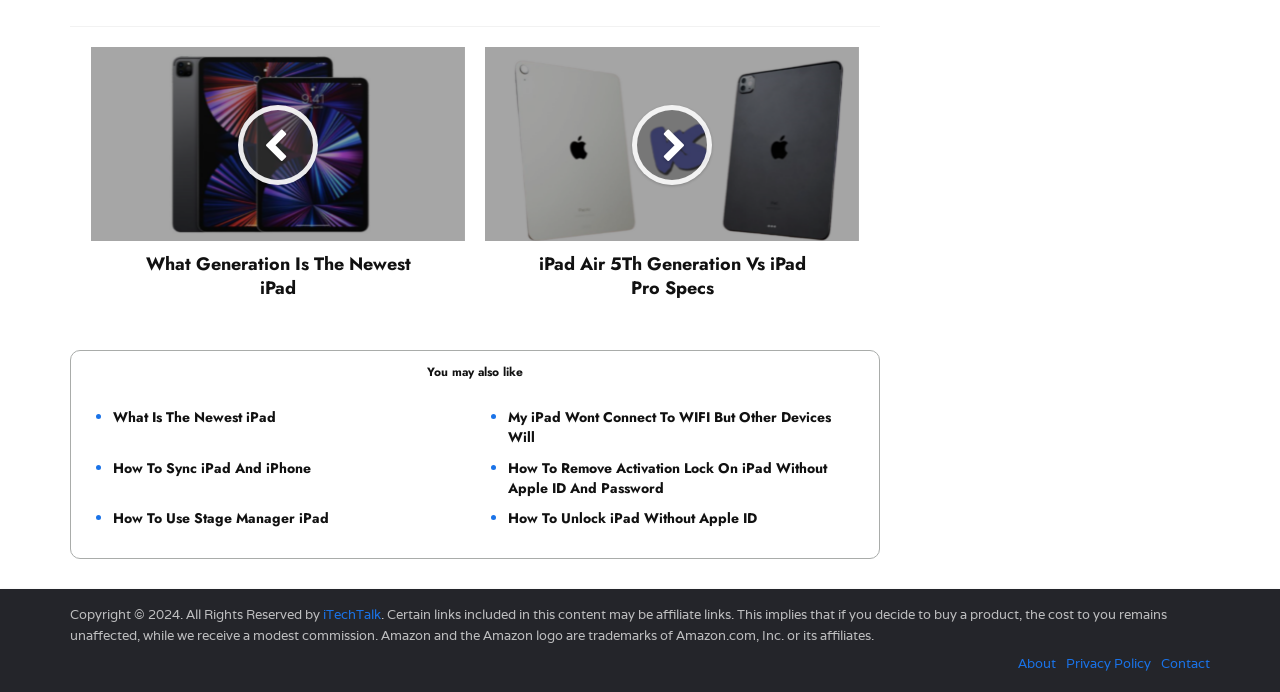What is the copyright year of the website?
Answer the question with just one word or phrase using the image.

2024